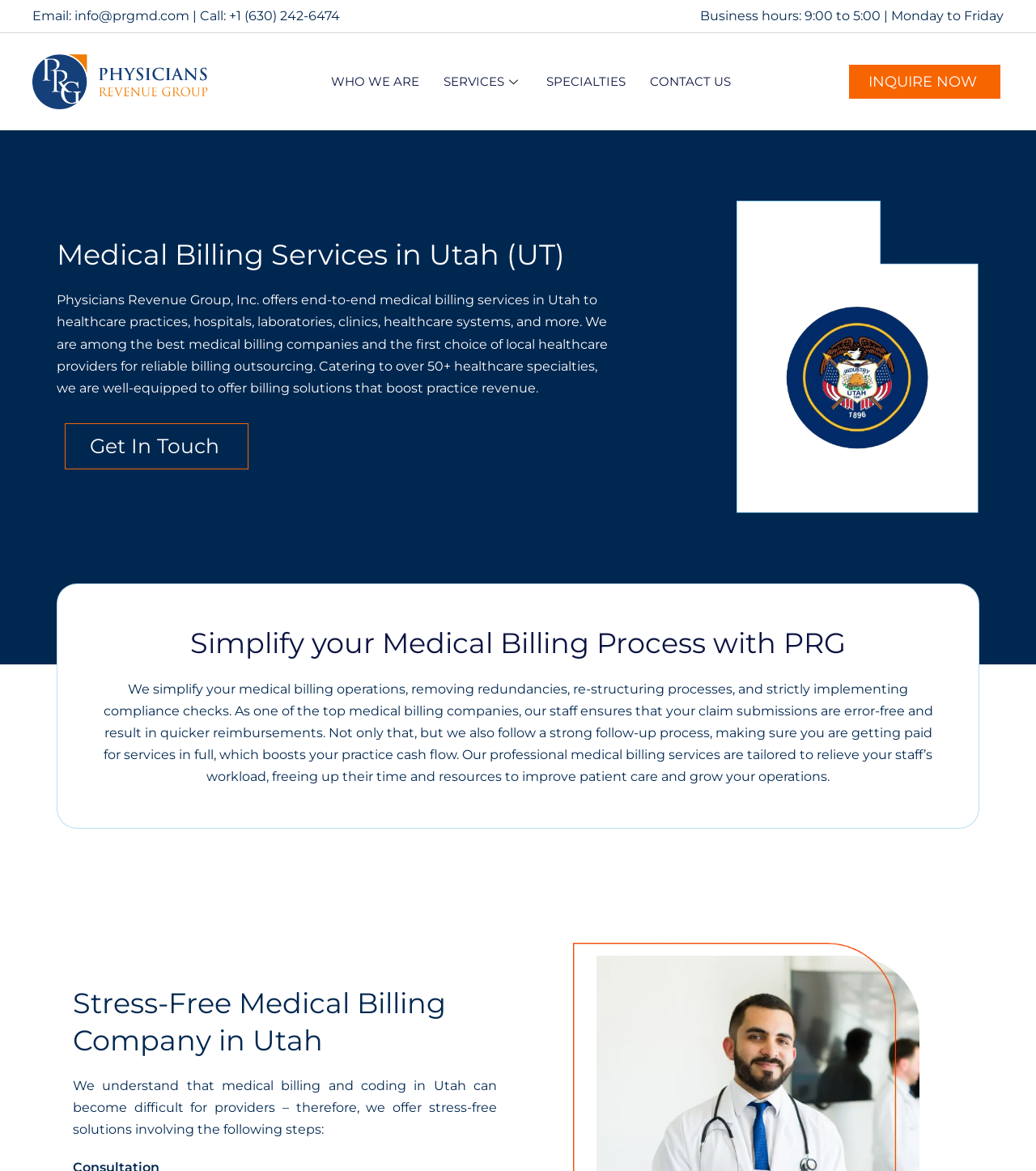Please find the bounding box coordinates of the clickable region needed to complete the following instruction: "Click on the 'Children' link". The bounding box coordinates must consist of four float numbers between 0 and 1, i.e., [left, top, right, bottom].

None